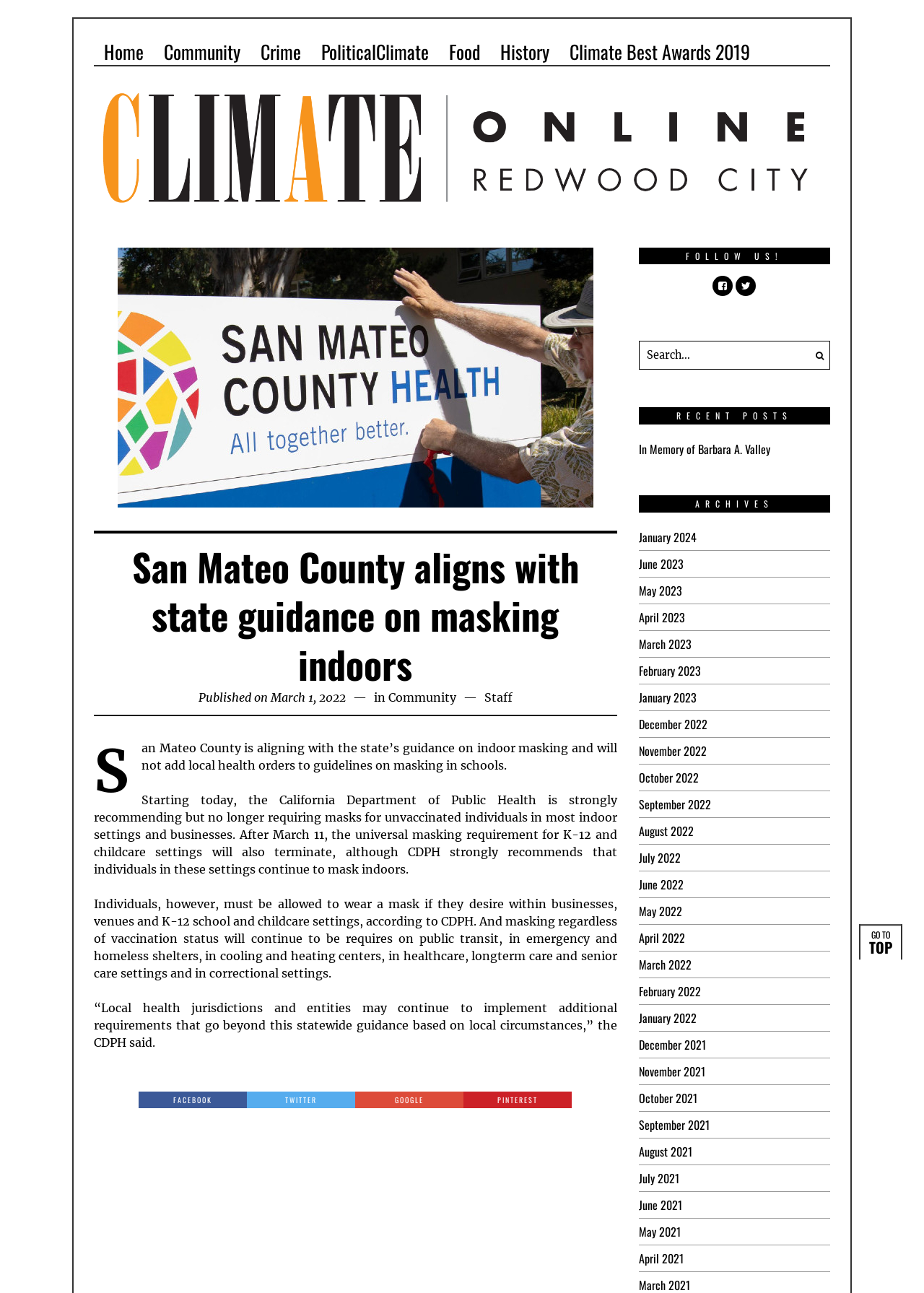Respond with a single word or phrase for the following question: 
Can individuals still wear masks in businesses and schools?

Yes